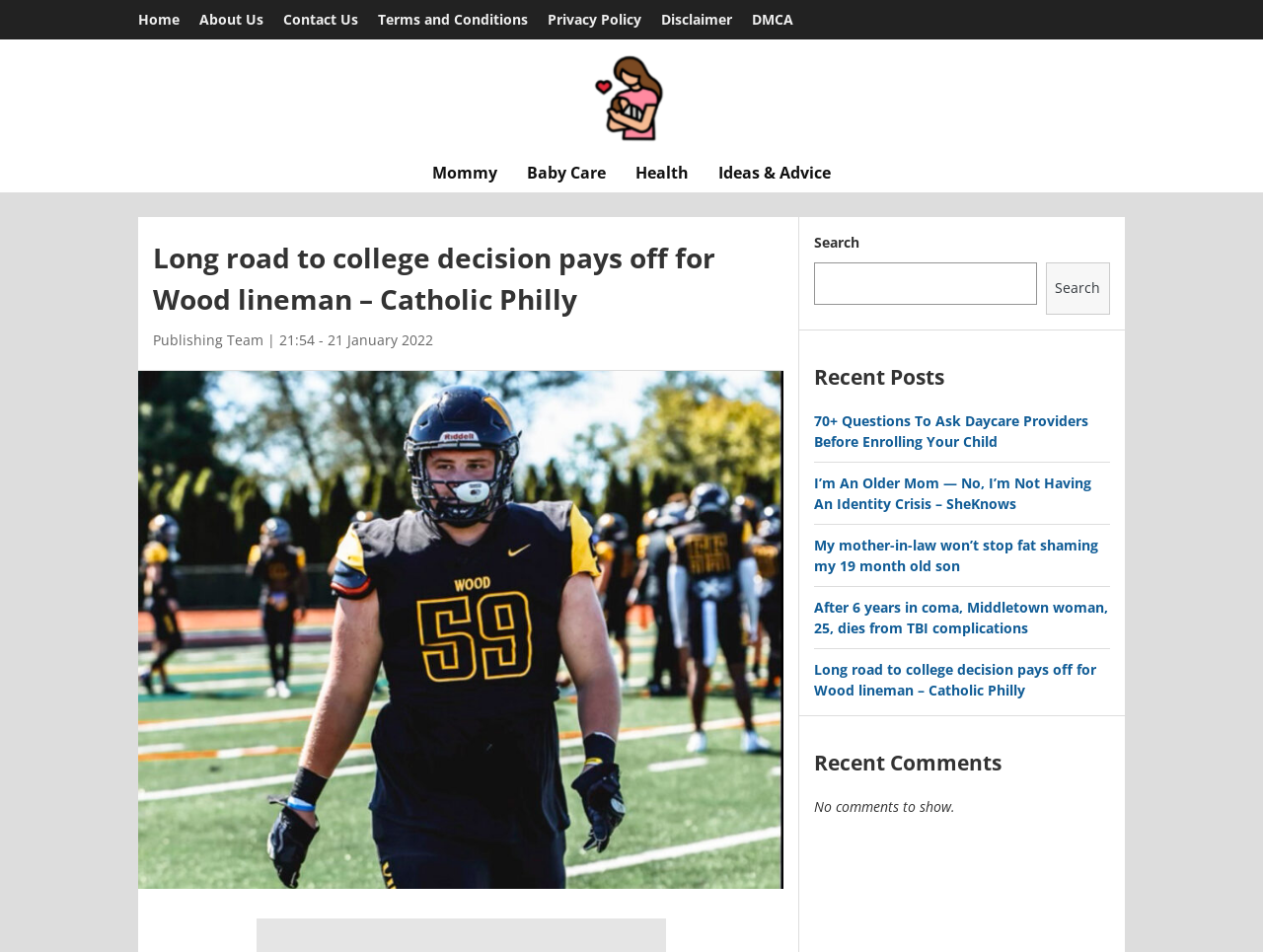Identify and extract the heading text of the webpage.

Long road to college decision pays off for Wood lineman – Catholic Philly